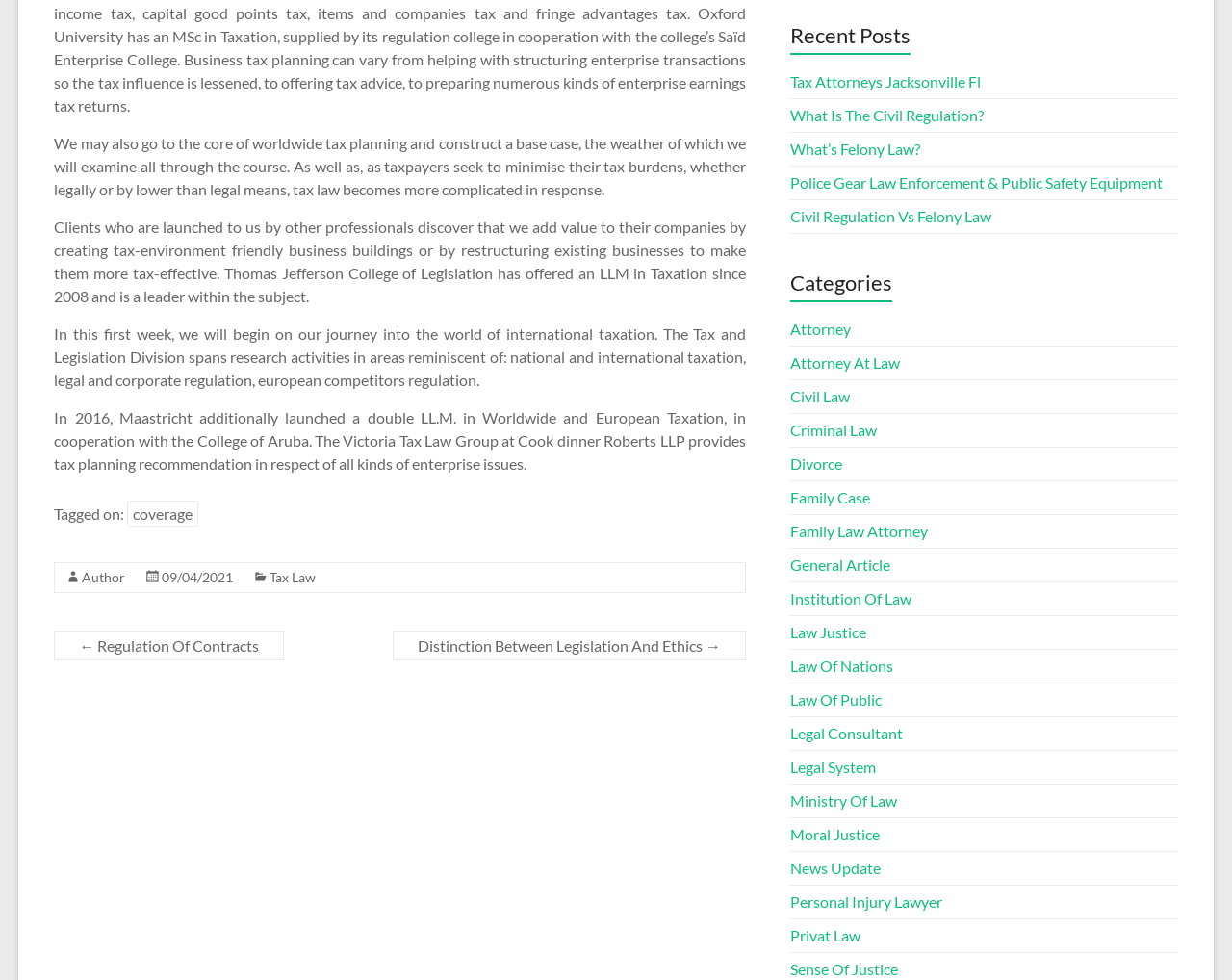Locate the bounding box of the UI element described in the following text: "← Regulation Of Contracts".

[0.044, 0.644, 0.231, 0.674]